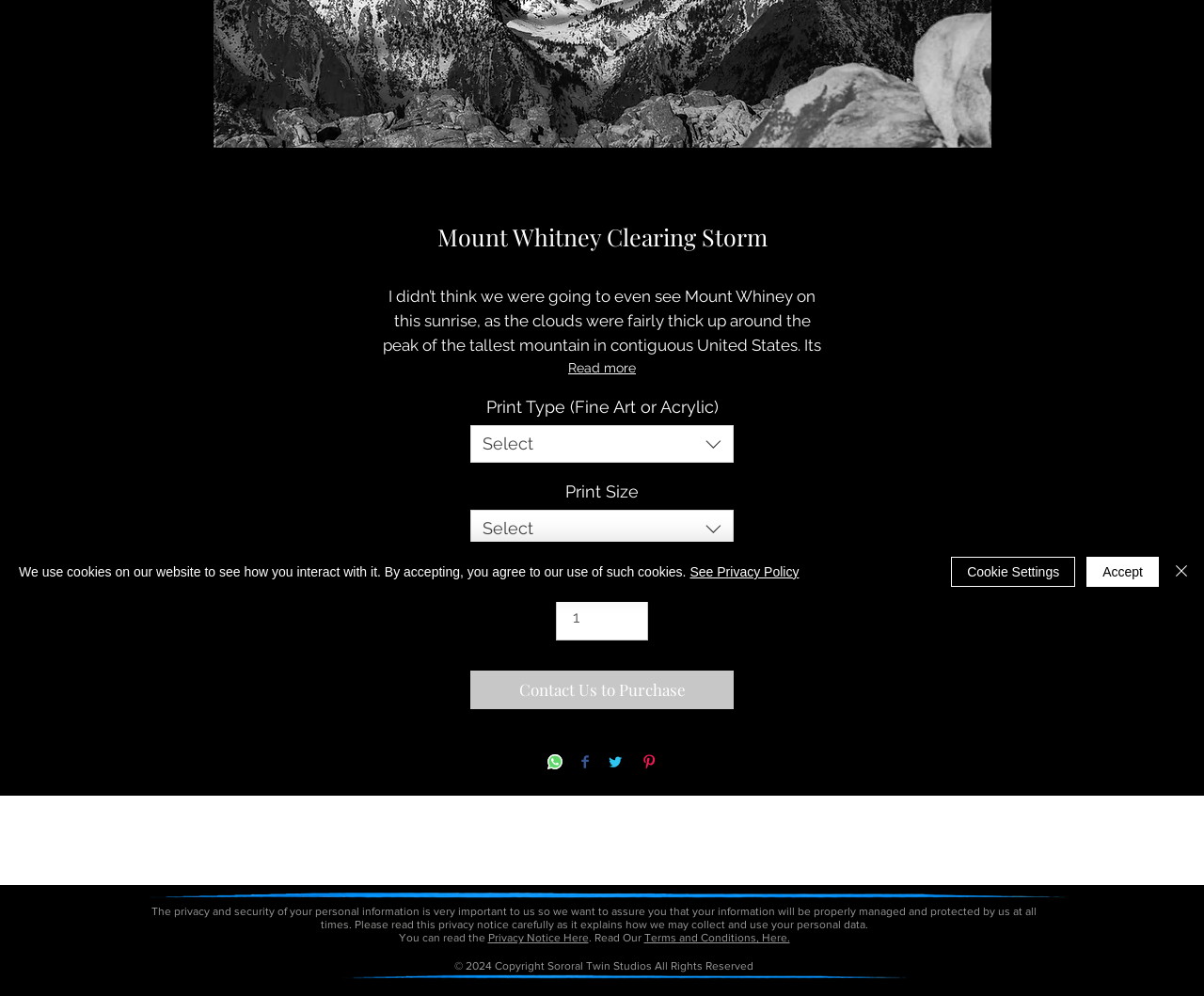Using the provided element description, identify the bounding box coordinates as (top-left x, top-left y, bottom-right x, bottom-right y). Ensure all values are between 0 and 1. Description: Terms and Conditions, Here.

[0.535, 0.935, 0.656, 0.948]